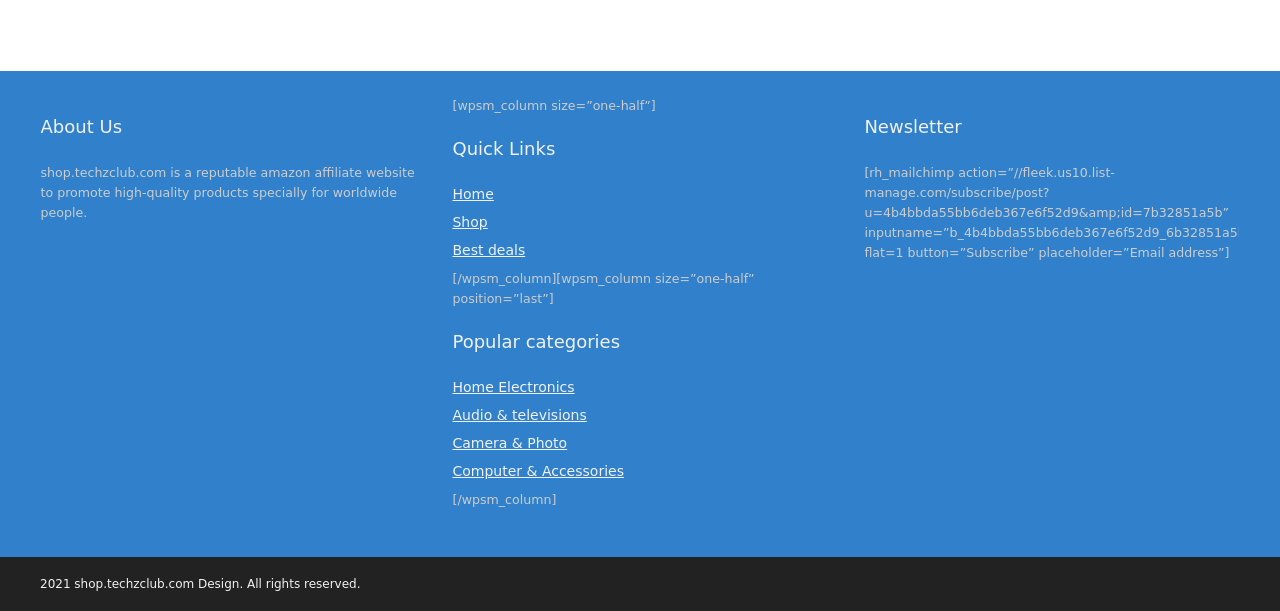How many links are listed under 'Quick Links'?
Based on the image, give a concise answer in the form of a single word or short phrase.

3